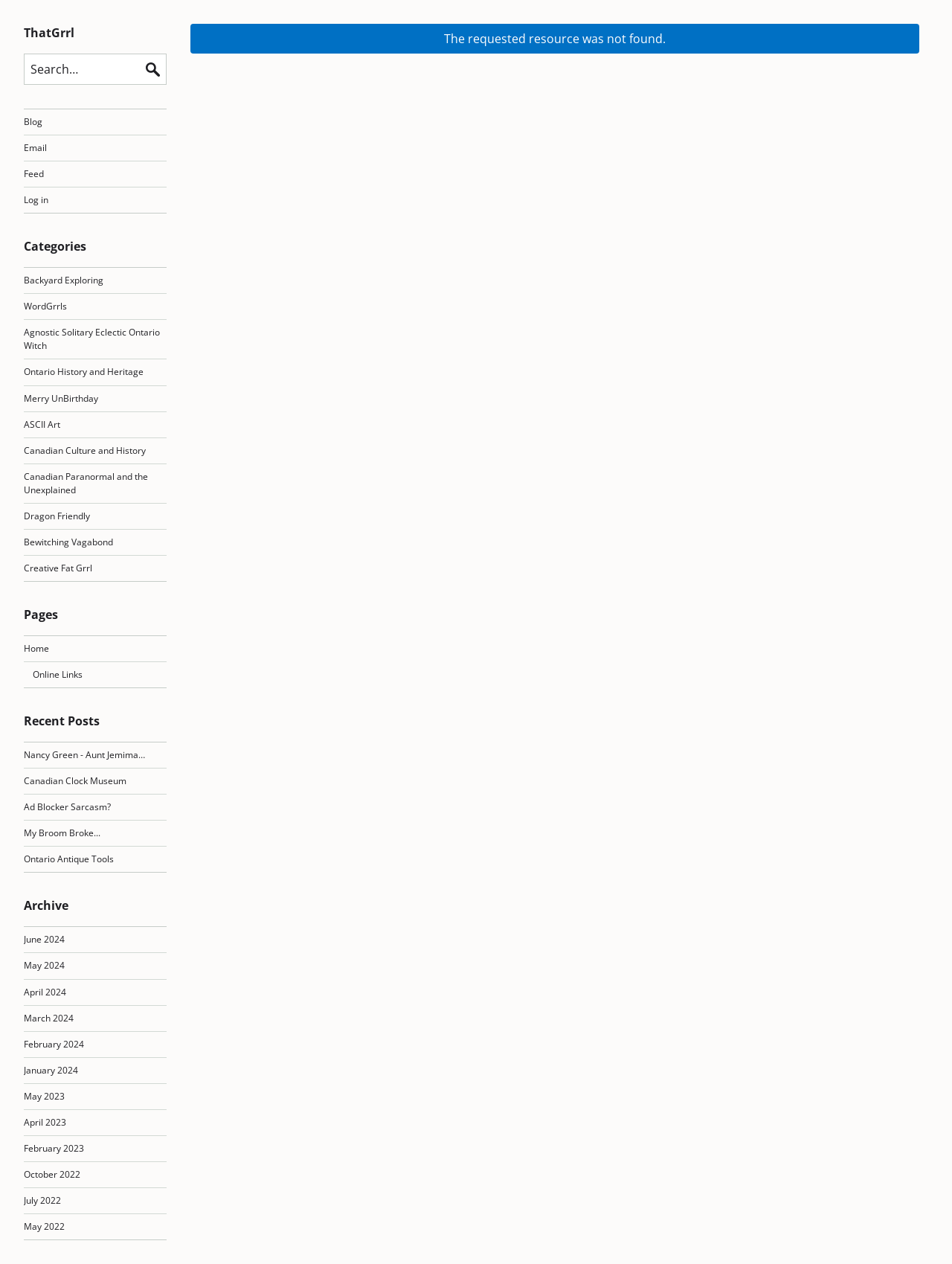Please find the bounding box coordinates of the element that needs to be clicked to perform the following instruction: "Go to Blog page". The bounding box coordinates should be four float numbers between 0 and 1, represented as [left, top, right, bottom].

[0.025, 0.091, 0.045, 0.101]